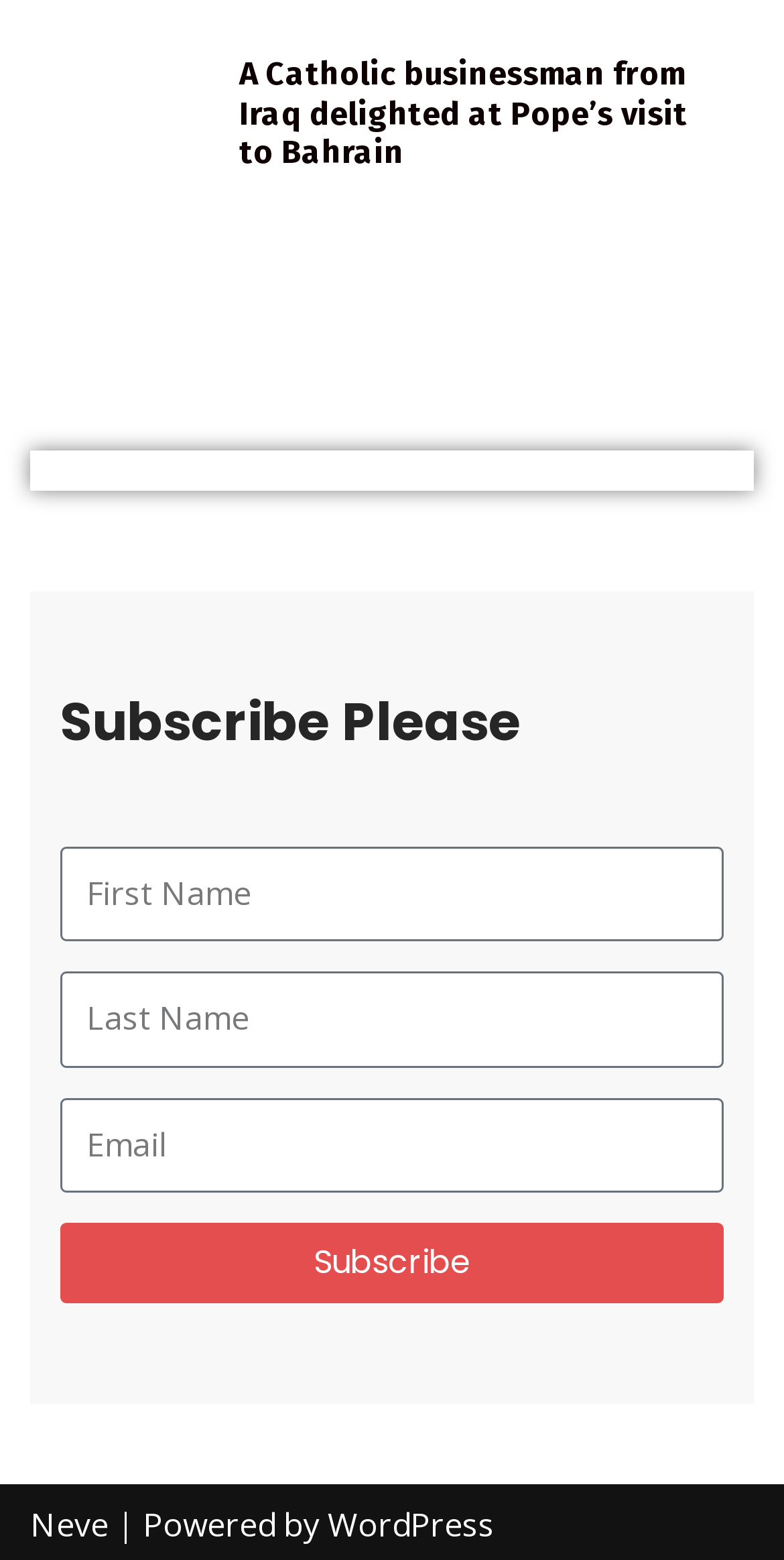Reply to the question below using a single word or brief phrase:
How many textboxes are there for subscription?

3